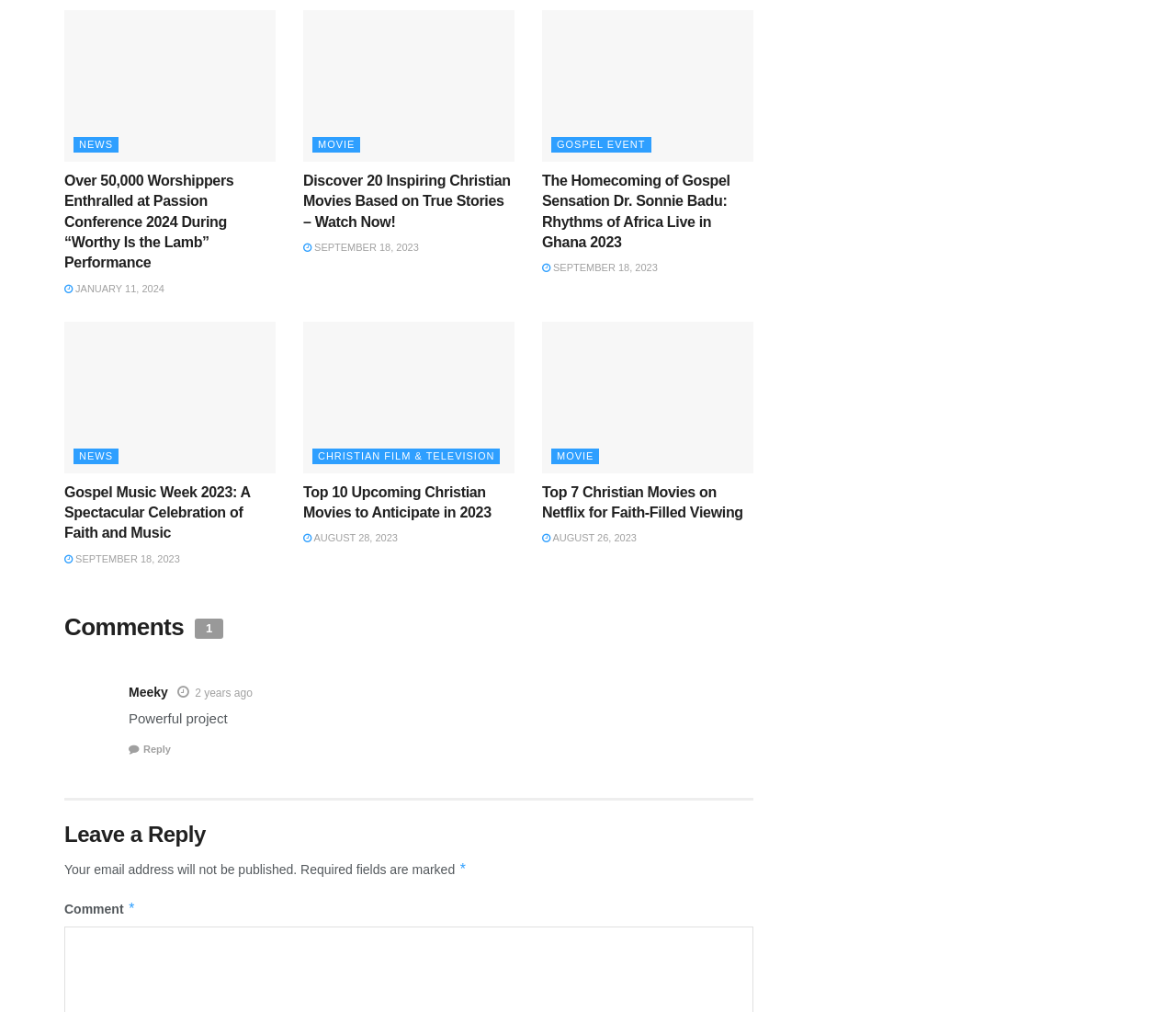Find the bounding box coordinates for the area that should be clicked to accomplish the instruction: "Leave a Reply".

[0.055, 0.809, 0.641, 0.84]